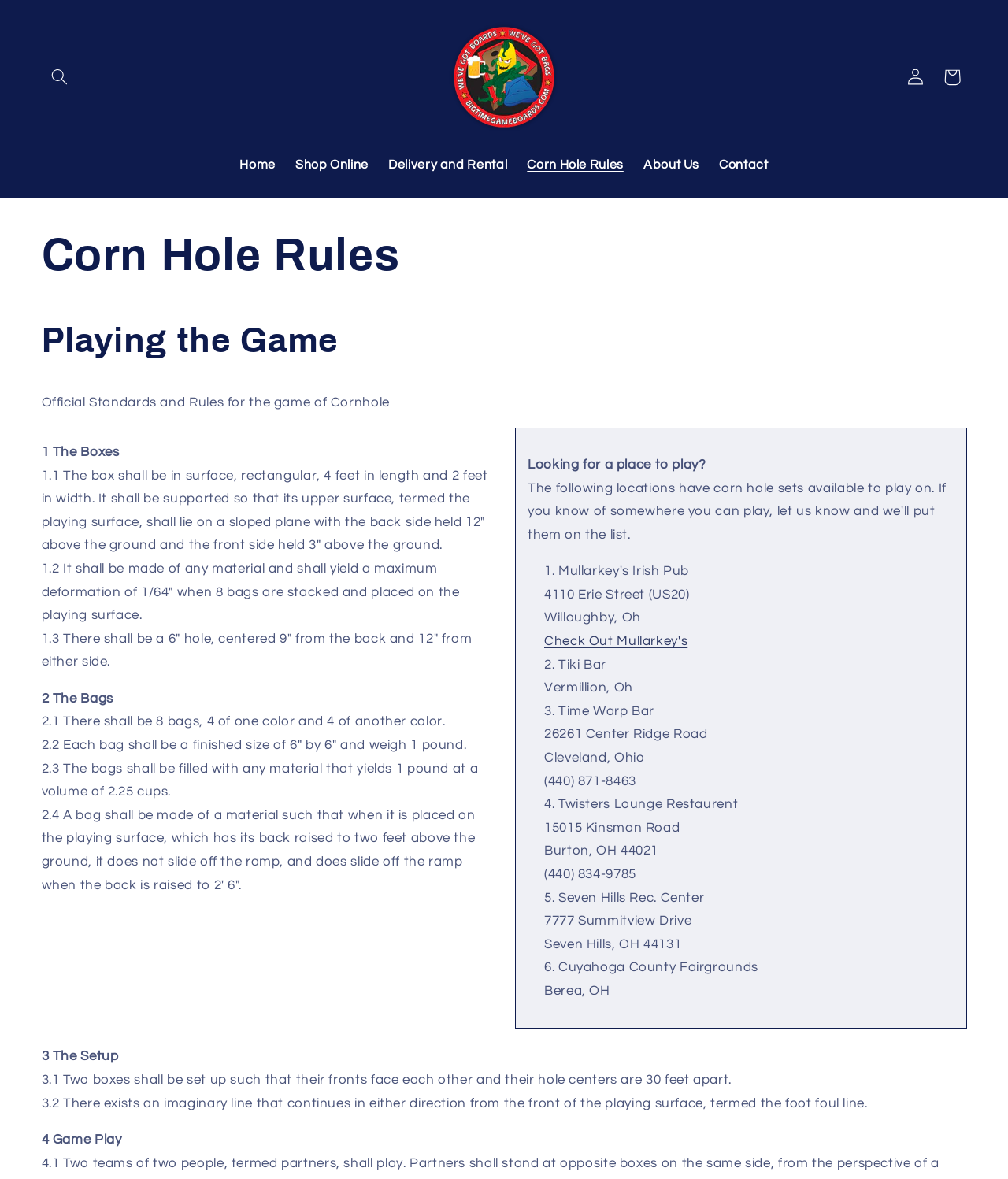Find and indicate the bounding box coordinates of the region you should select to follow the given instruction: "Log in to the website".

[0.89, 0.05, 0.926, 0.081]